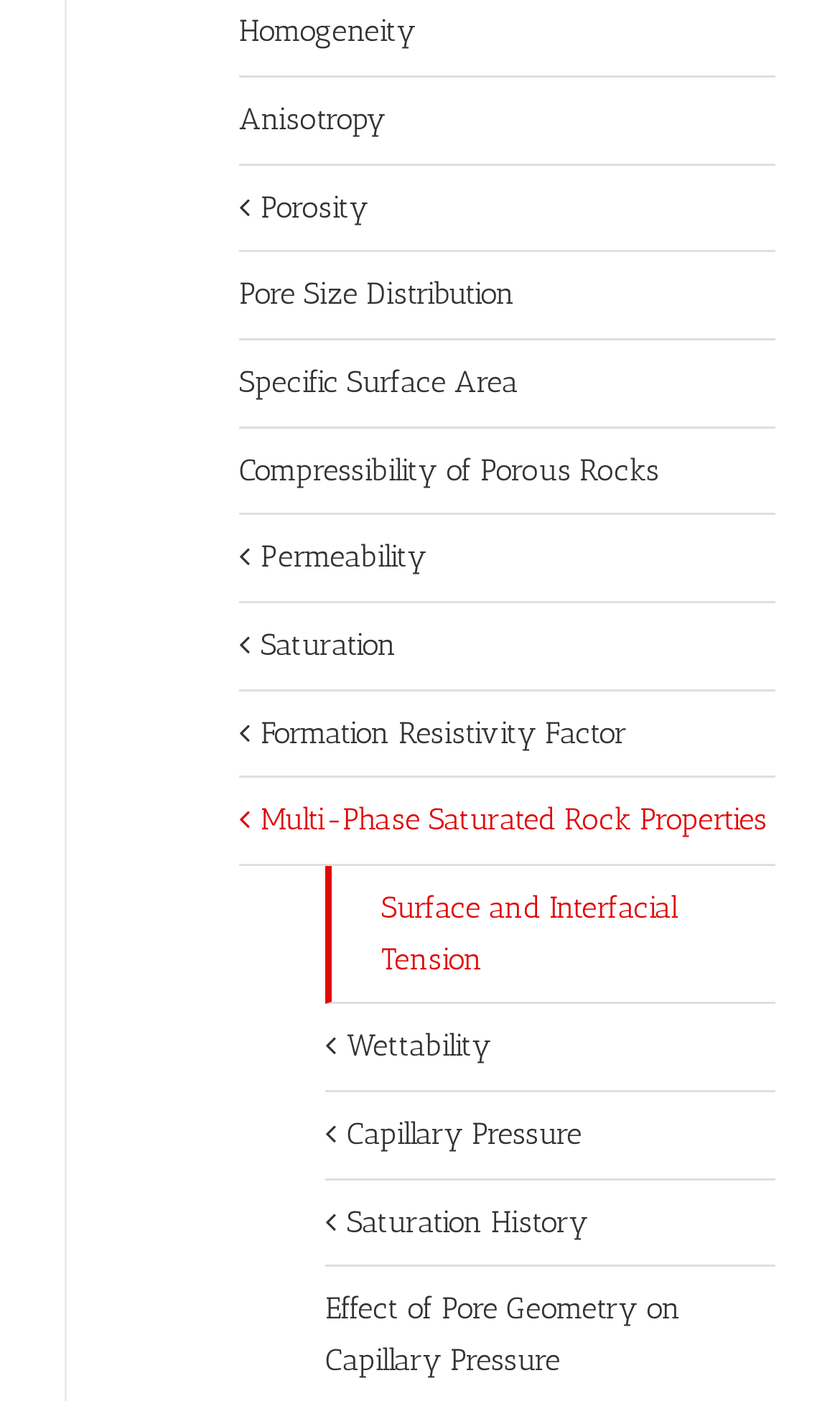Determine the coordinates of the bounding box that should be clicked to complete the instruction: "Check Surface and Interfacial Tension". The coordinates should be represented by four float numbers between 0 and 1: [left, top, right, bottom].

[0.387, 0.618, 0.923, 0.717]